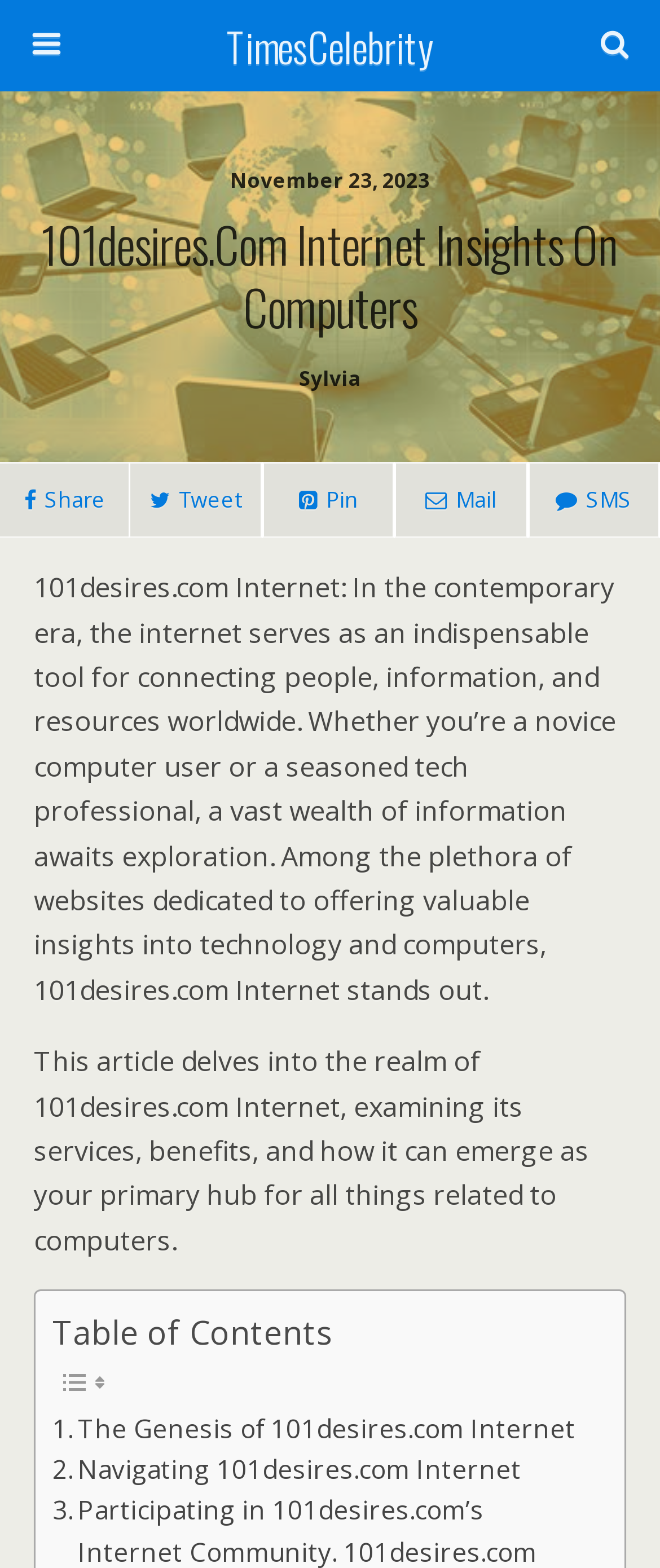Answer the following query concisely with a single word or phrase:
How many social media sharing options are available?

4